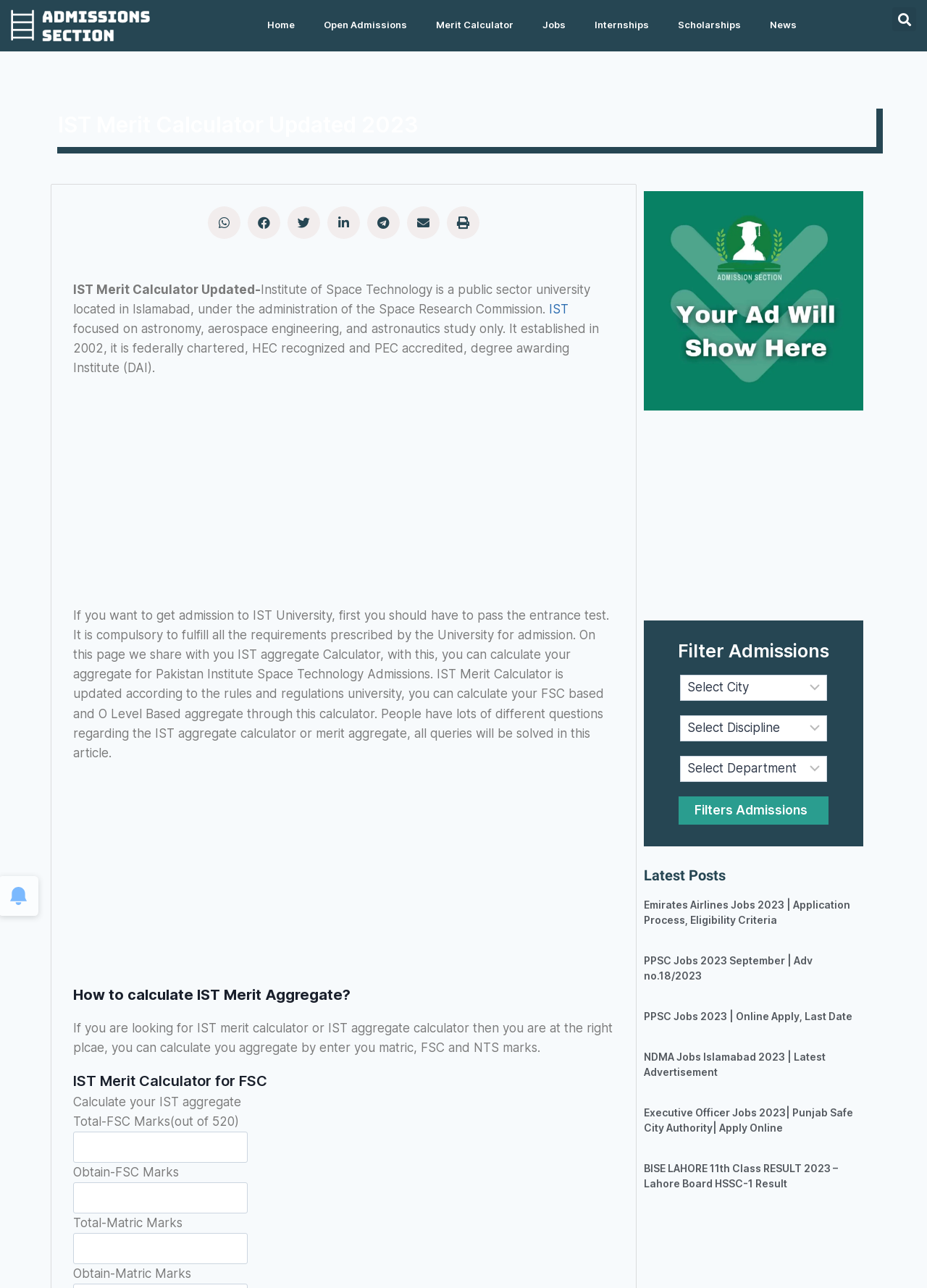What is the location of the university?
Using the image as a reference, give a one-word or short phrase answer.

Islamabad